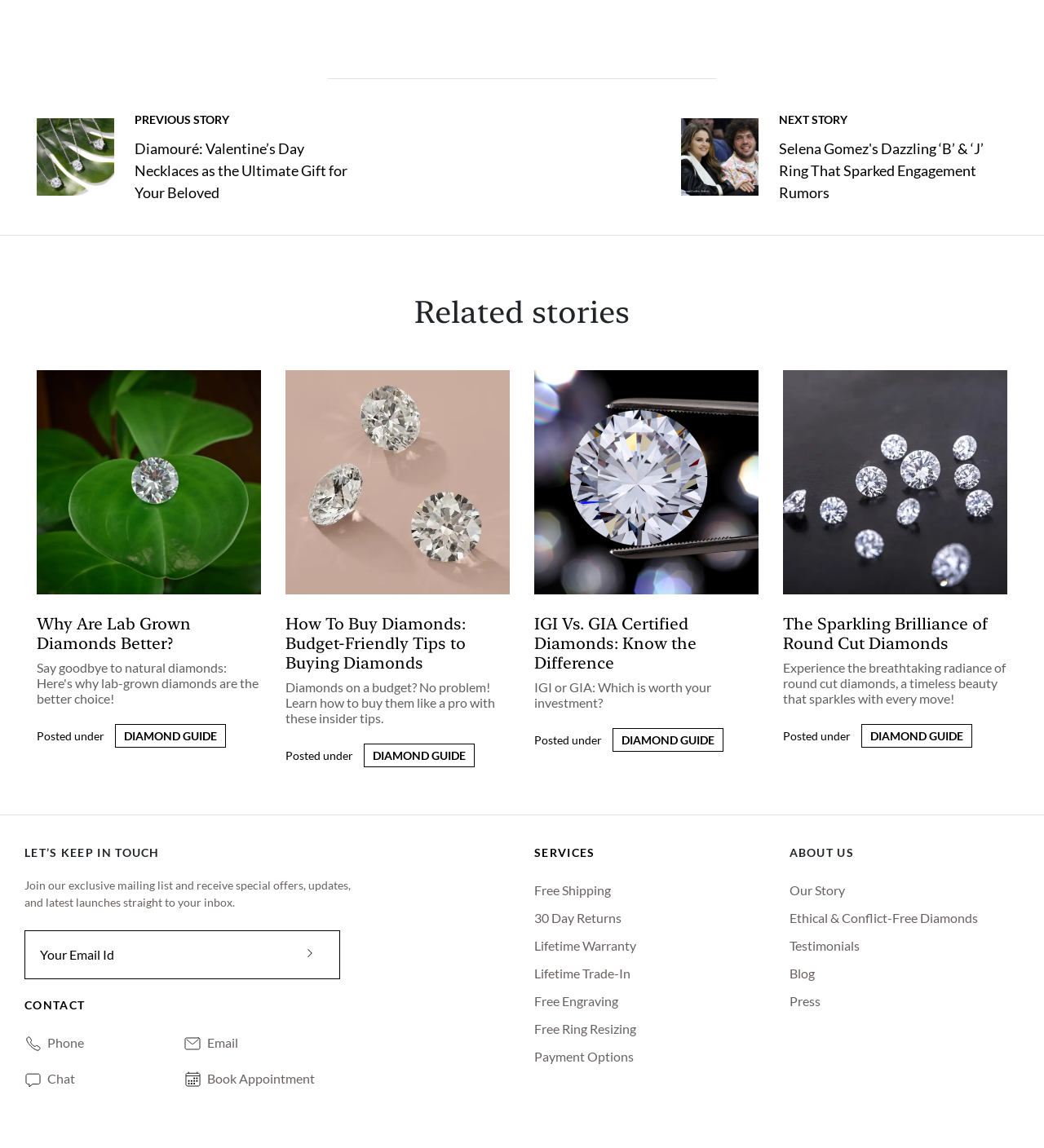Please determine the bounding box coordinates of the element's region to click for the following instruction: "Click on the 'Diamouré: Valentine’s Day Necklaces as the Ultimate Gift for Your Beloved' link".

[0.035, 0.128, 0.109, 0.142]